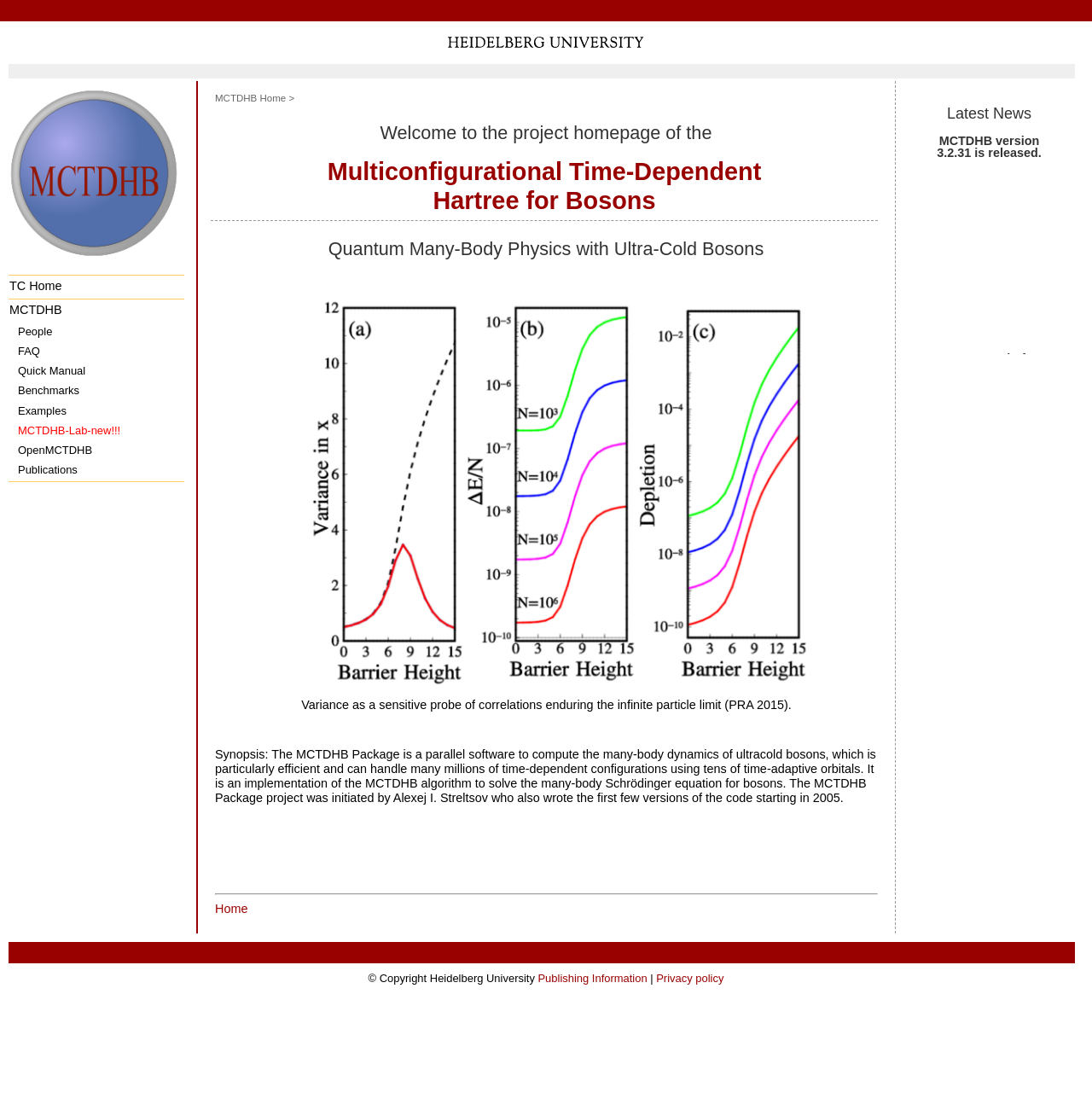Please provide a detailed answer to the question below based on the screenshot: 
What is the name of the software package?

I found the answer by reading the static text 'The MCTDHB Package is a parallel software to compute the many-body dynamics of ultracold bosons...' which describes the software package.